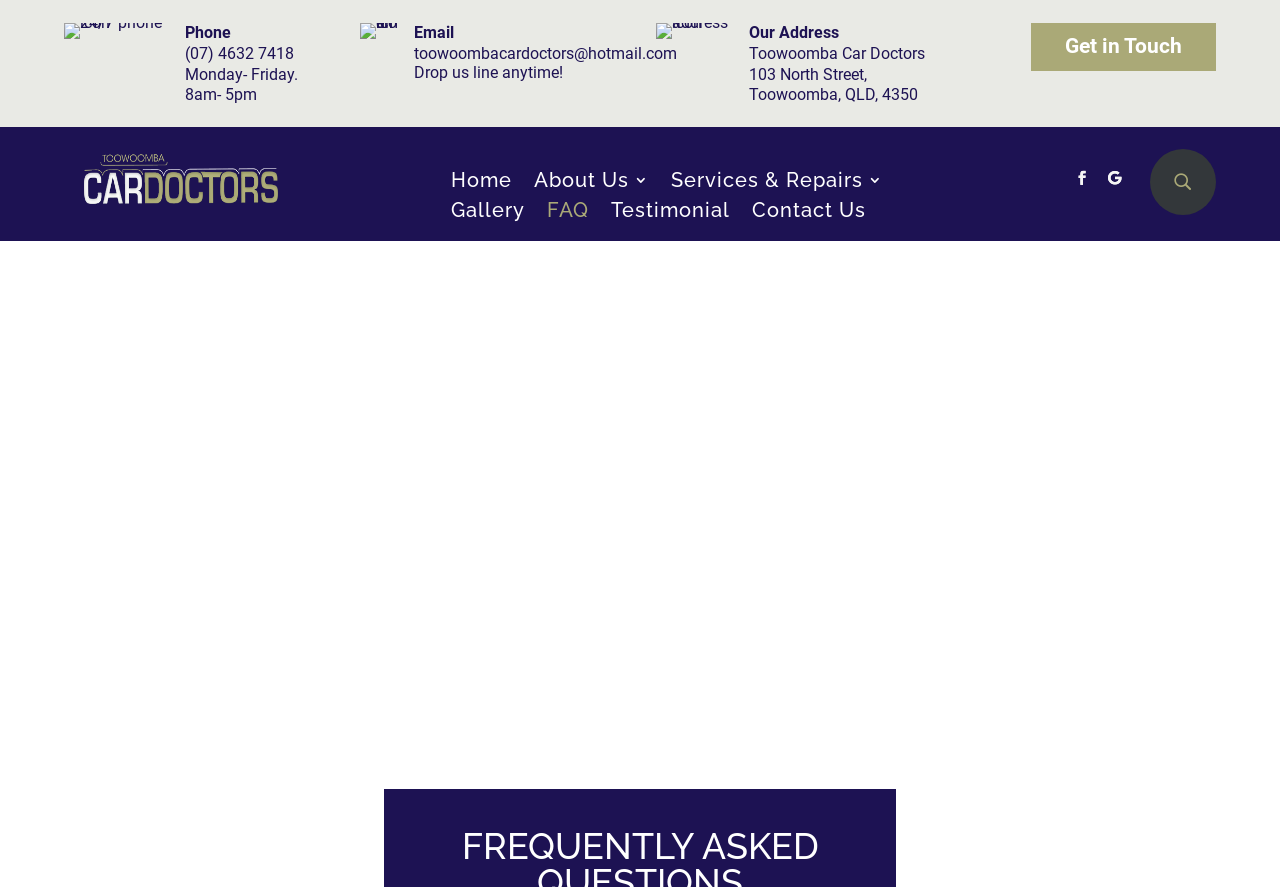Provide the bounding box coordinates of the section that needs to be clicked to accomplish the following instruction: "Go to Home page."

[0.352, 0.195, 0.4, 0.219]